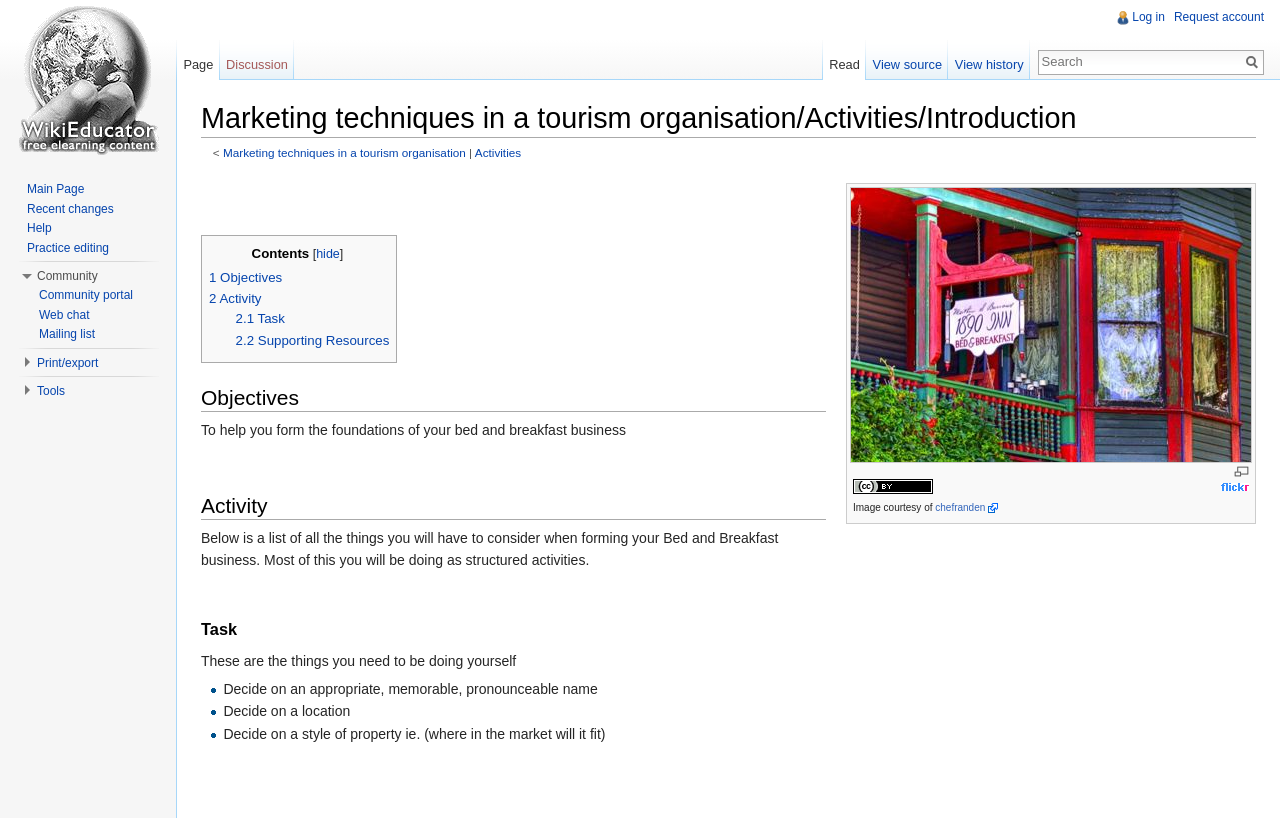Using the element description provided, determine the bounding box coordinates in the format (top-left x, top-left y, bottom-right x, bottom-right y). Ensure that all values are floating point numbers between 0 and 1. Element description: navigation

[0.202, 0.195, 0.252, 0.215]